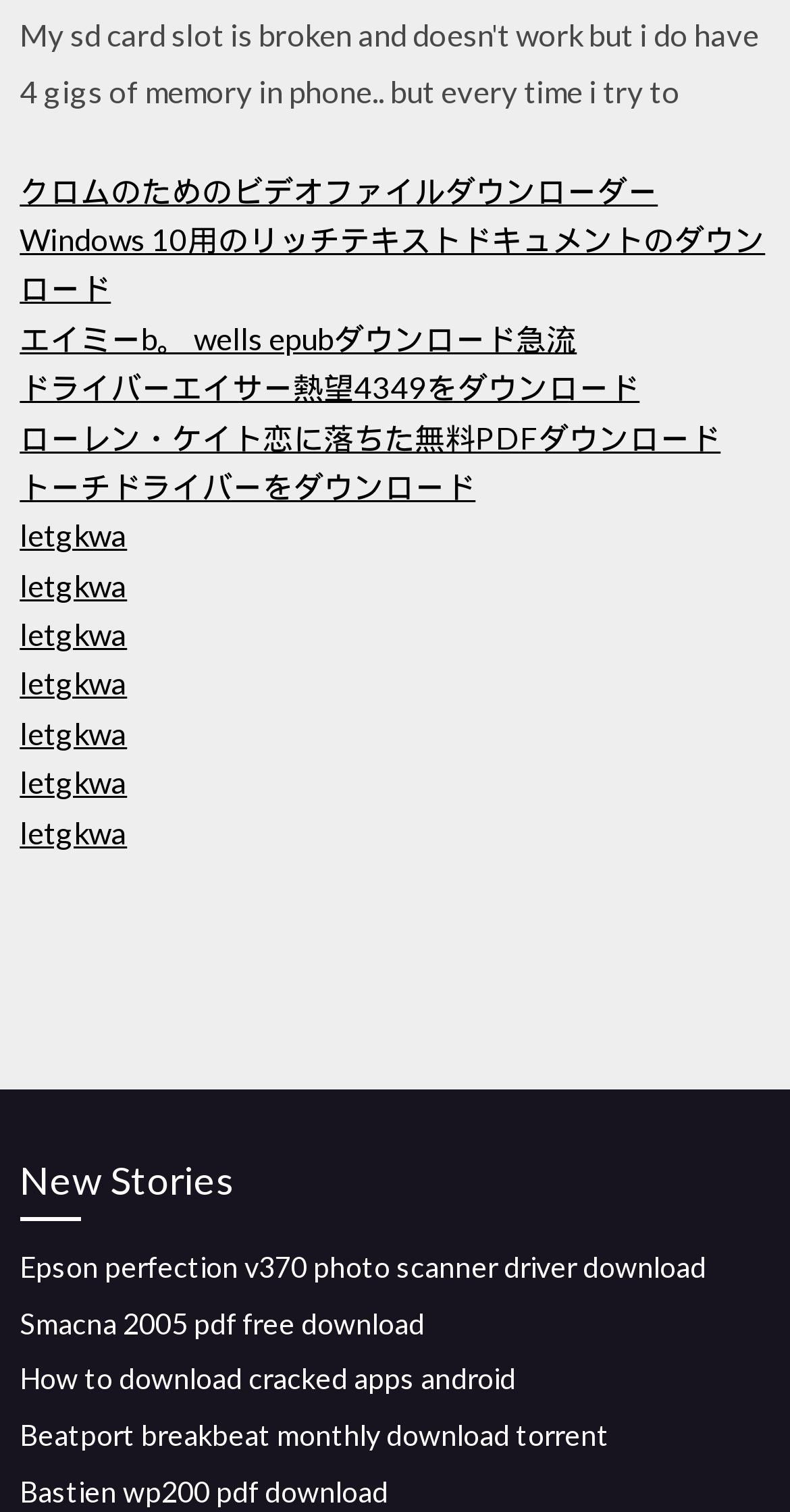Pinpoint the bounding box coordinates of the clickable area needed to execute the instruction: "Contact us". The coordinates should be specified as four float numbers between 0 and 1, i.e., [left, top, right, bottom].

None